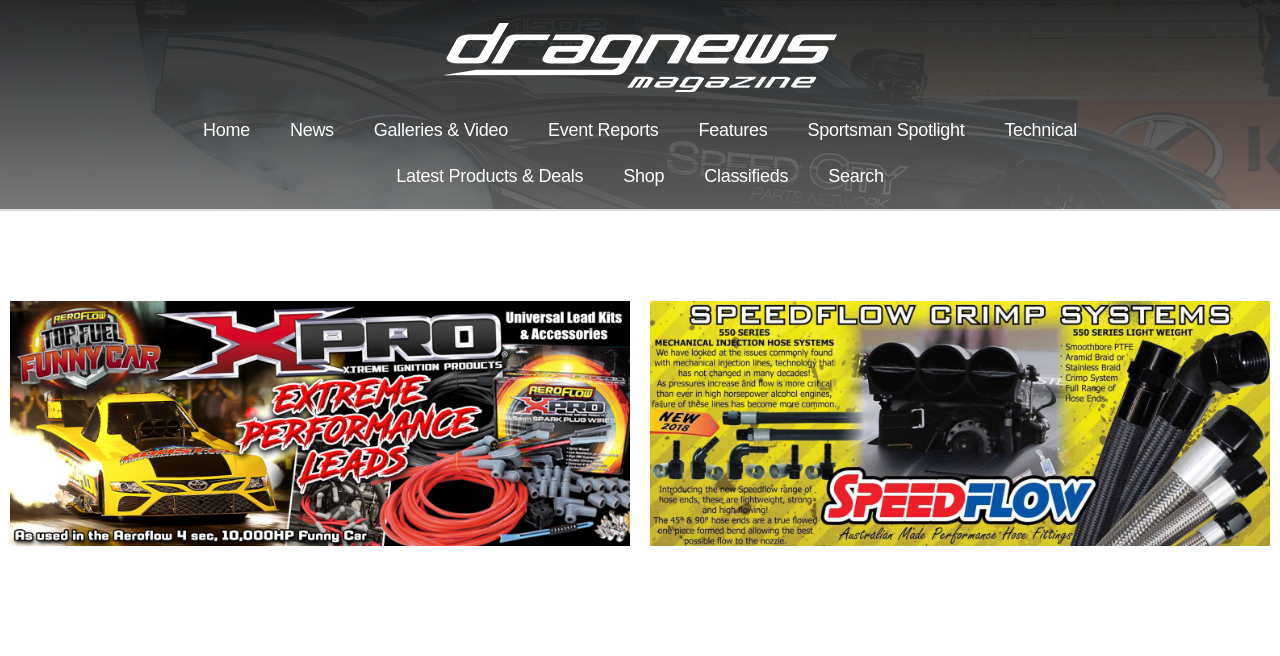Find the bounding box coordinates for the area that must be clicked to perform this action: "Click the link to download best Samsung C3312 Duos themes".

None